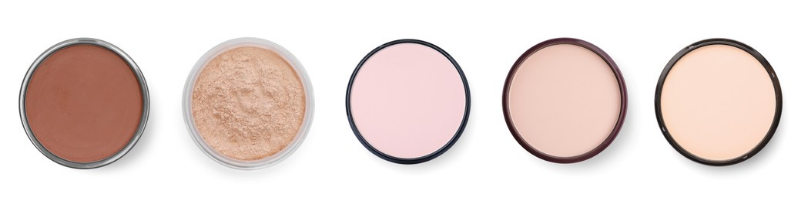Give a thorough and detailed caption for the image.

The image showcases a collection of face powders arranged neatly from left to right, set against a clean white background. On the far left, there is a deep brown cream powder, ideal for contouring or bronzing. Next to it, a light beige loose powder catches the light, suggesting a fine texture perfect for setting makeup. The third item is a soft pink powder, likely used for brightening the complexion or as a blush base. Following this, a pale beige pressed powder is displayed, which can provide a smooth finish for various skin tones. Finally, on the far right, there's another light powder that appears to be translucent, ideal for a natural and subtle finish to any makeup look. This arrangement emphasizes the diversity of face powders available, catering to different makeup needs and preferences.